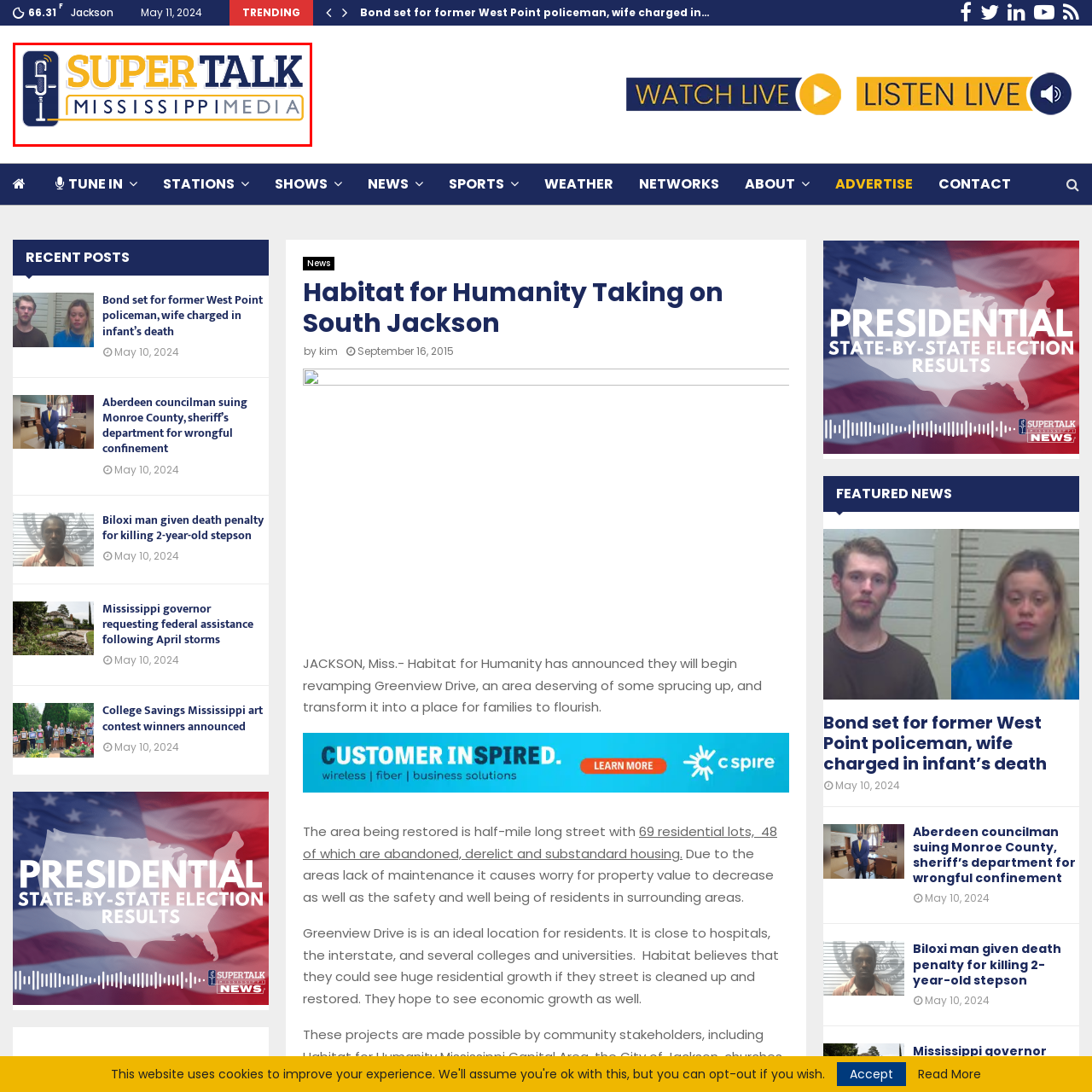Inspect the image within the red box and provide a detailed and thorough answer to the following question: What is written below the main text?

The regional focus of the media outlet is indicated by the text 'MISSISSIPPI MEDIA' written in a lighter shade below the main text, which is 'SuperTalk'.